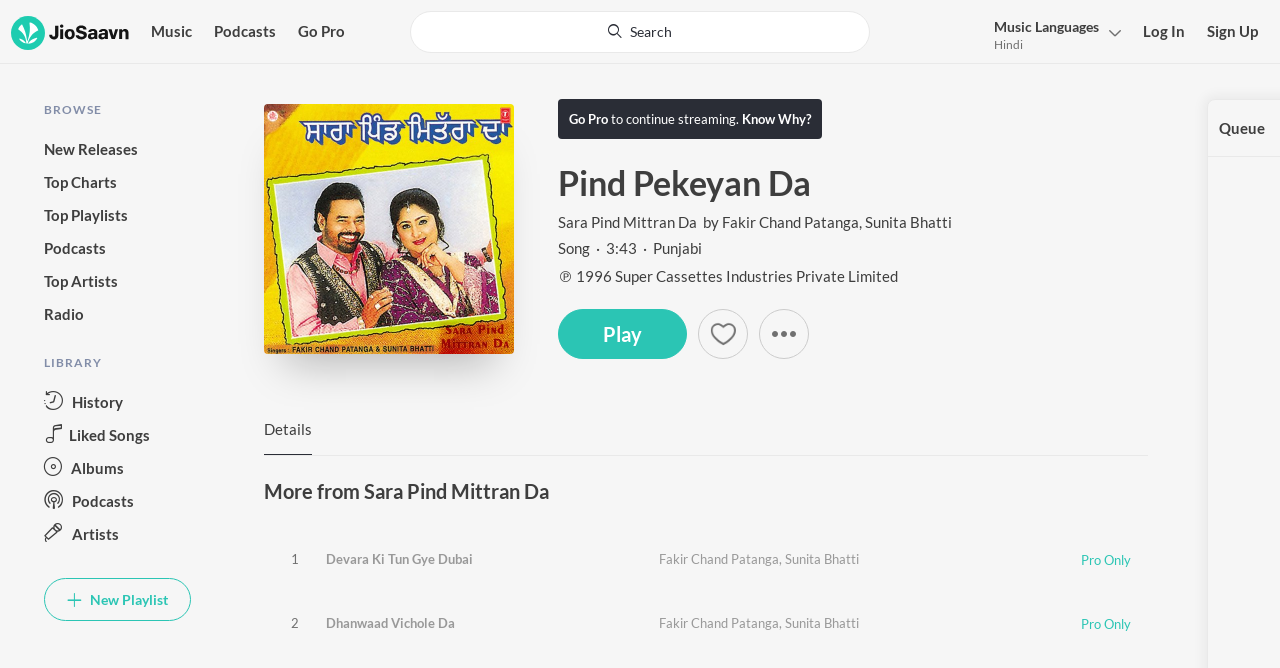Determine the bounding box coordinates in the format (top-left x, top-left y, bottom-right x, bottom-right y). Ensure all values are floating point numbers between 0 and 1. Identify the bounding box of the UI element described by: Fakir Chand Patanga

[0.564, 0.318, 0.671, 0.345]